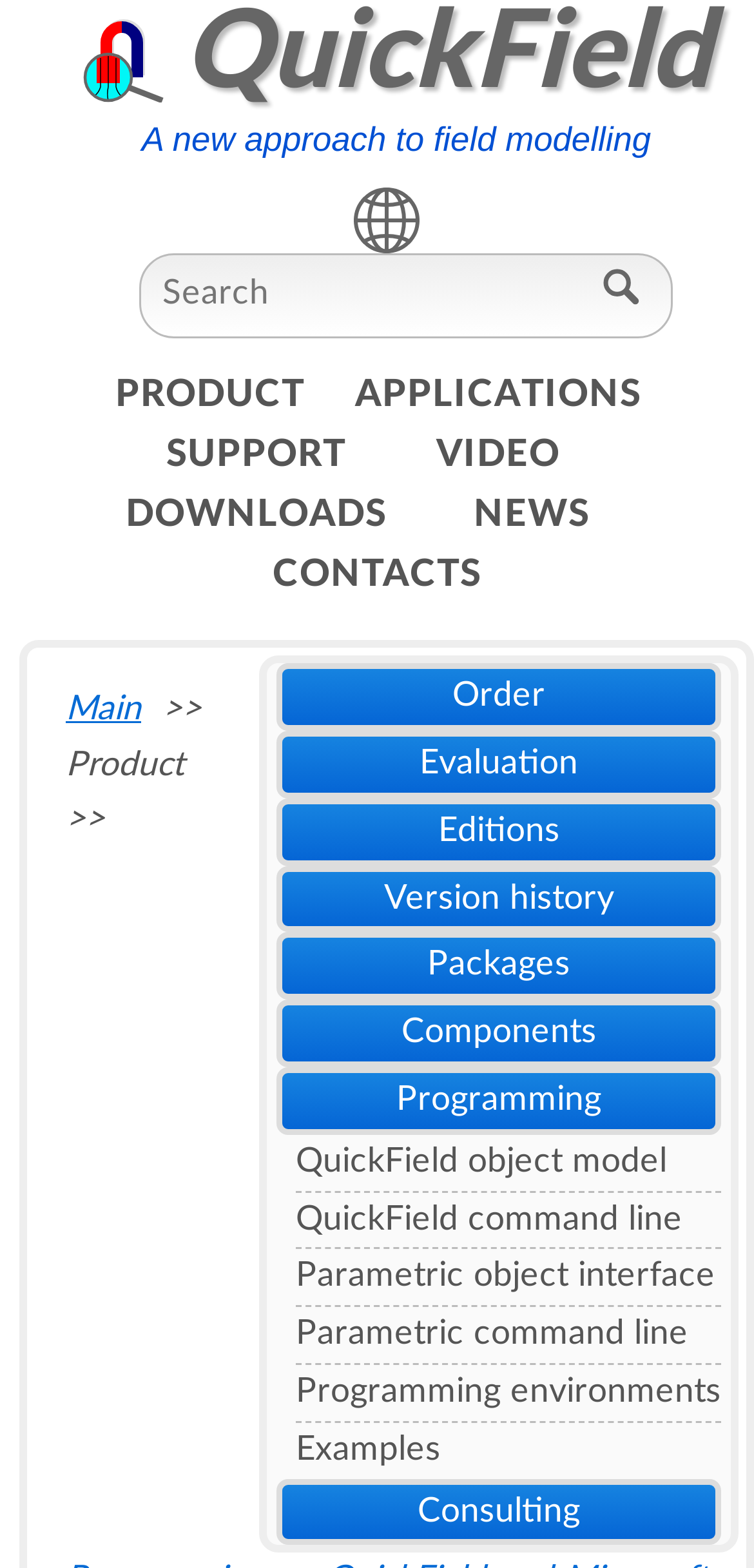Extract the bounding box coordinates of the UI element described by: "Main". The coordinates should include four float numbers ranging from 0 to 1, e.g., [left, top, right, bottom].

[0.087, 0.441, 0.187, 0.462]